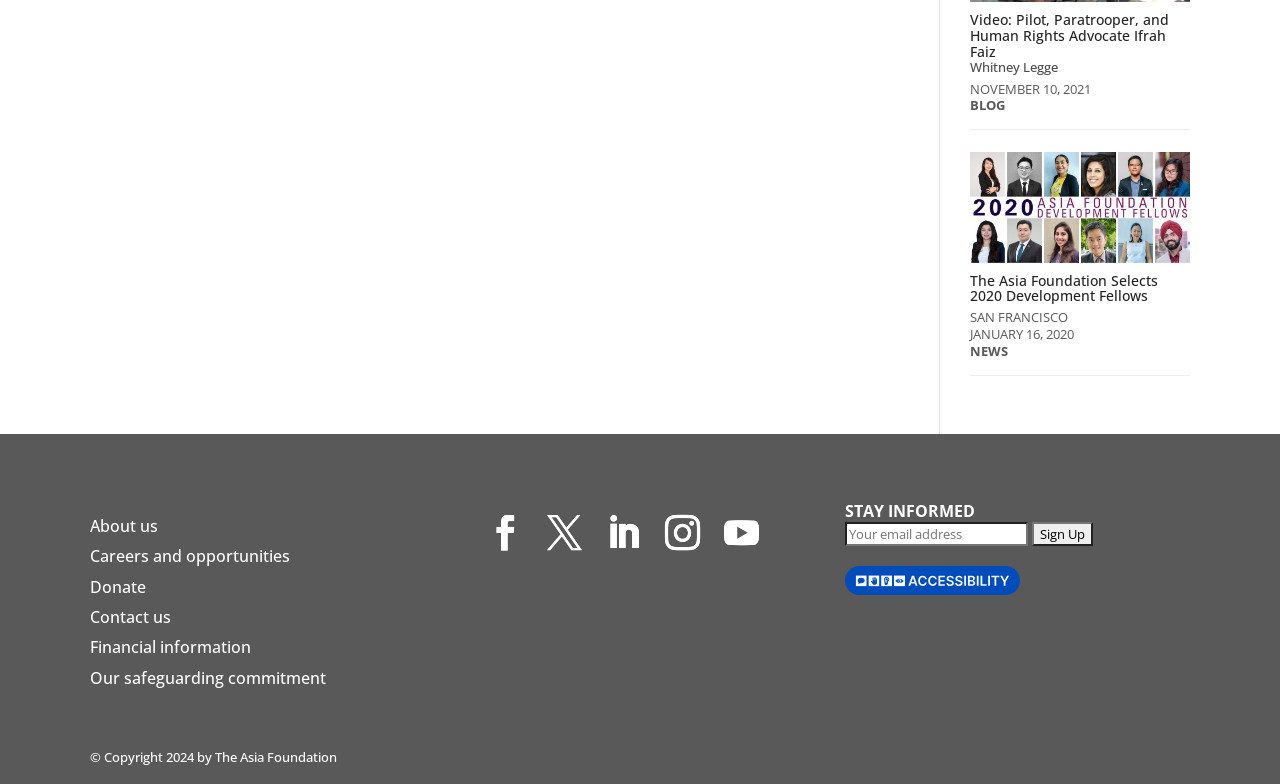Provide the bounding box coordinates for the UI element that is described by this text: "Our safeguarding commitment". The coordinates should be in the form of four float numbers between 0 and 1: [left, top, right, bottom].

[0.07, 0.85, 0.255, 0.878]